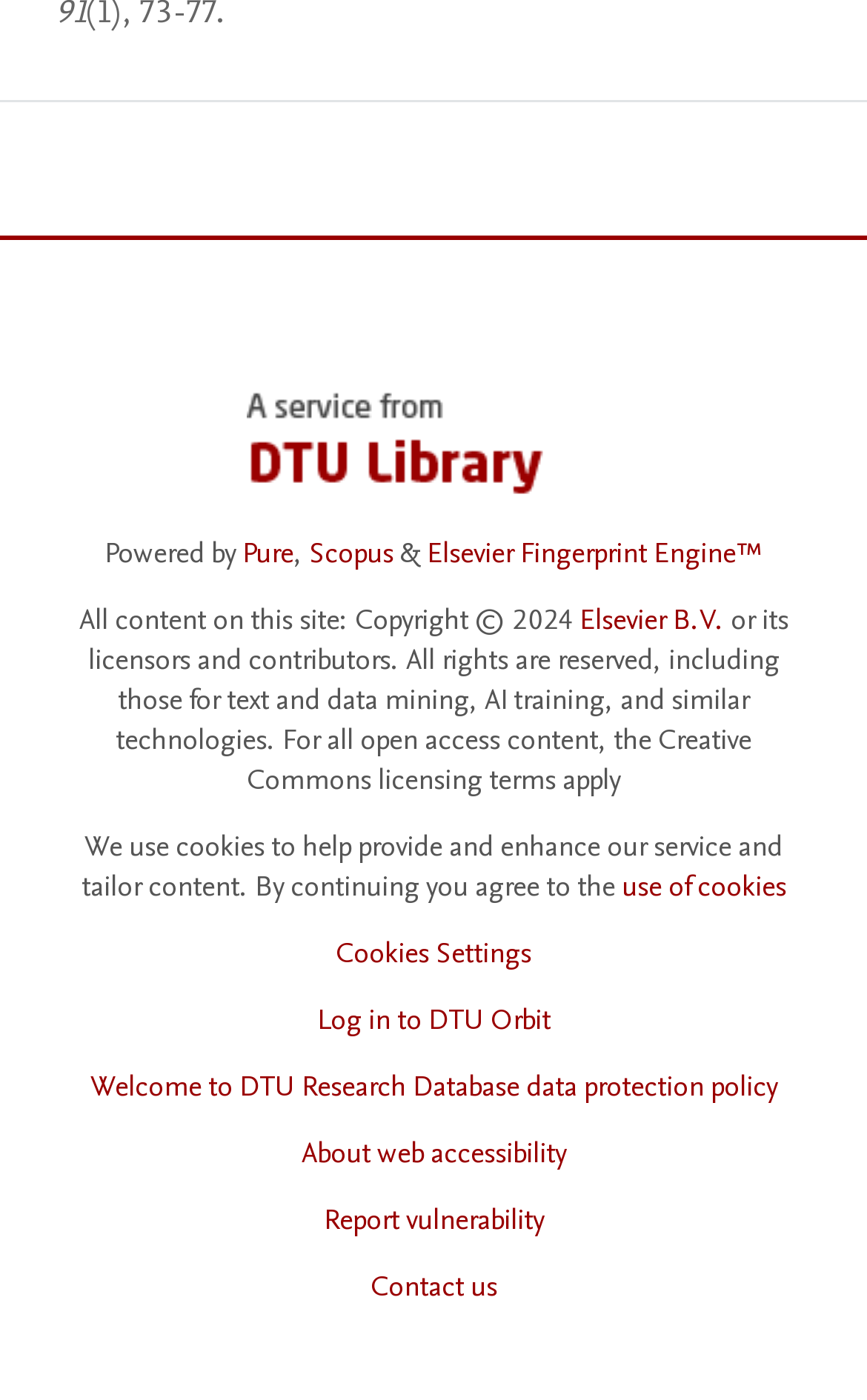Answer the question using only a single word or phrase: 
What is the copyright year of the content on this site?

2024